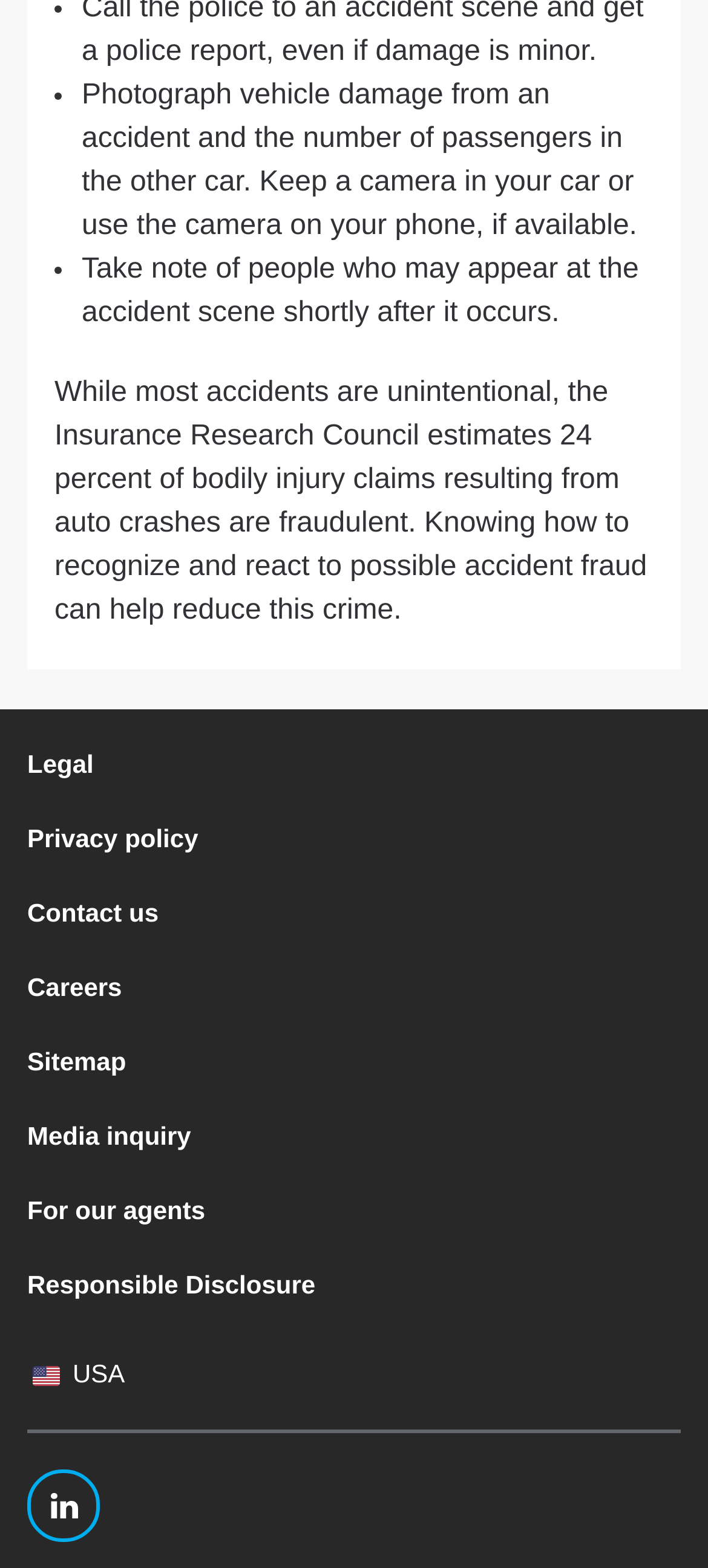What is the purpose of keeping a camera in the car?
Craft a detailed and extensive response to the question.

The answer can be found in the StaticText element with the text 'Photograph vehicle damage from an accident and the number of passengers in the other car. Keep a camera in your car or use the camera on your phone, if available.'